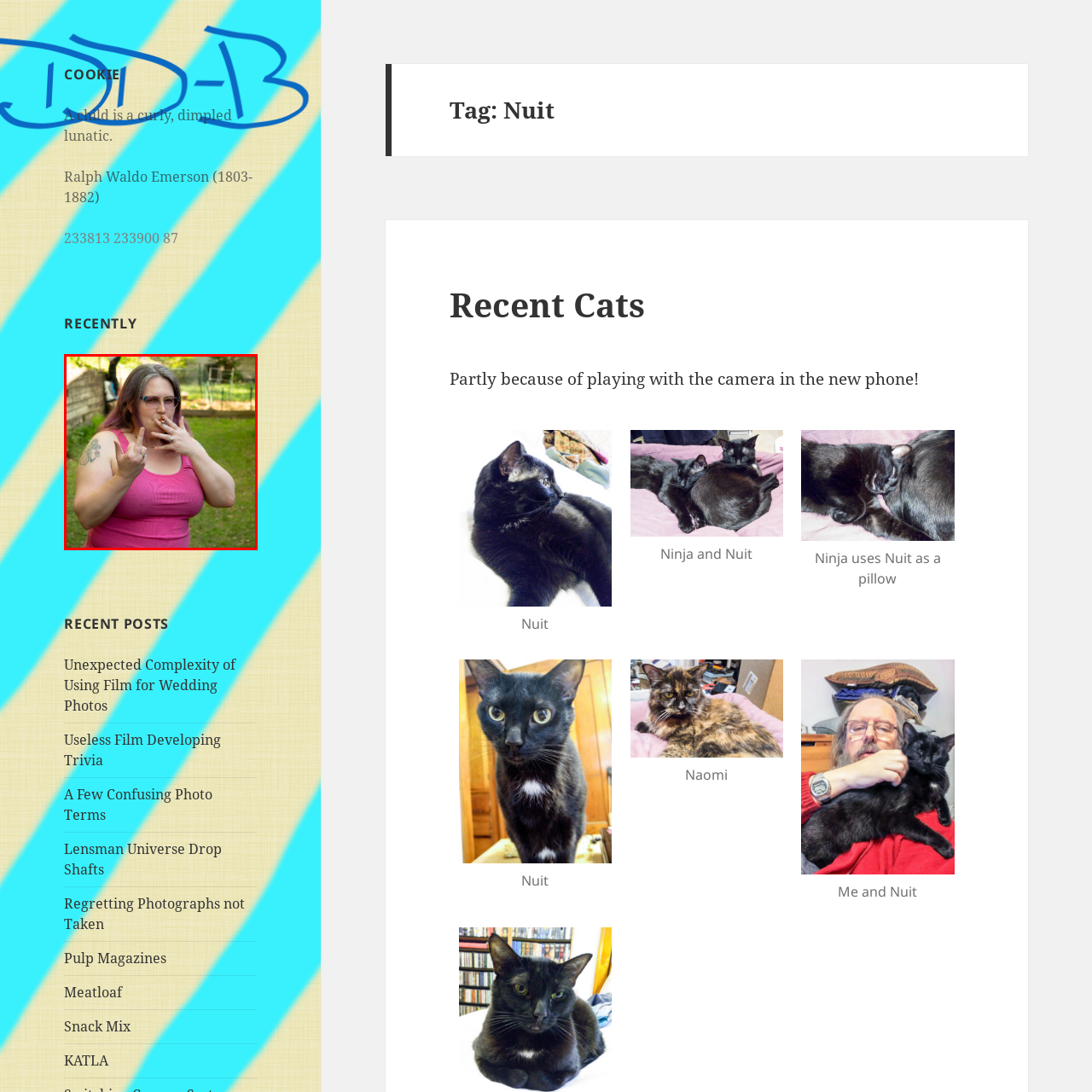Is the background of the photograph indoors?
Pay attention to the image surrounded by the red bounding box and answer the question in detail based on the image.

The caption describes the background as a 'lush green backyard' and a 'garden area', which suggests that the photograph was taken outdoors, not indoors.